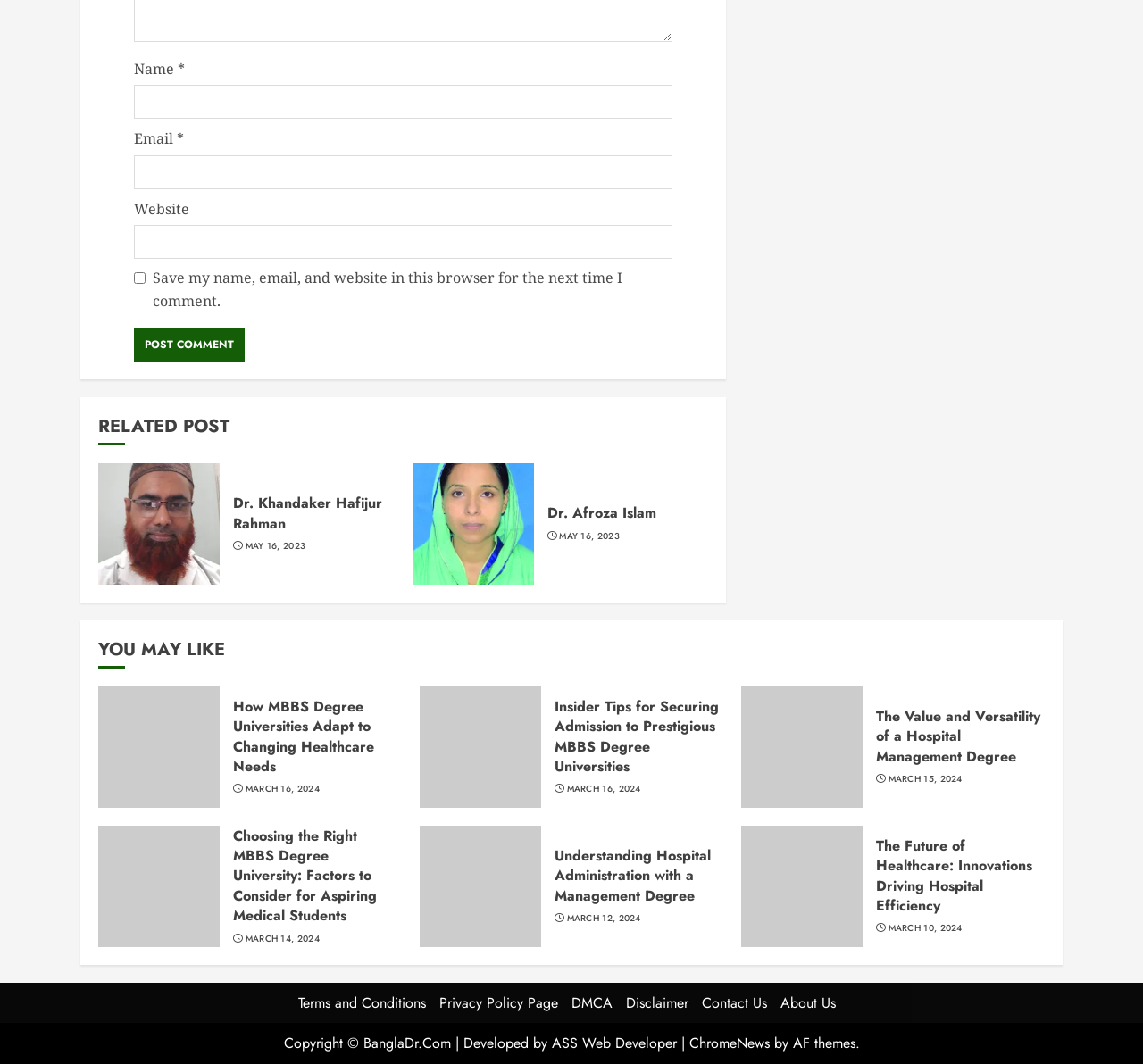Find the bounding box coordinates of the clickable area required to complete the following action: "Visit the 'RELATED POST' section".

[0.086, 0.39, 0.62, 0.418]